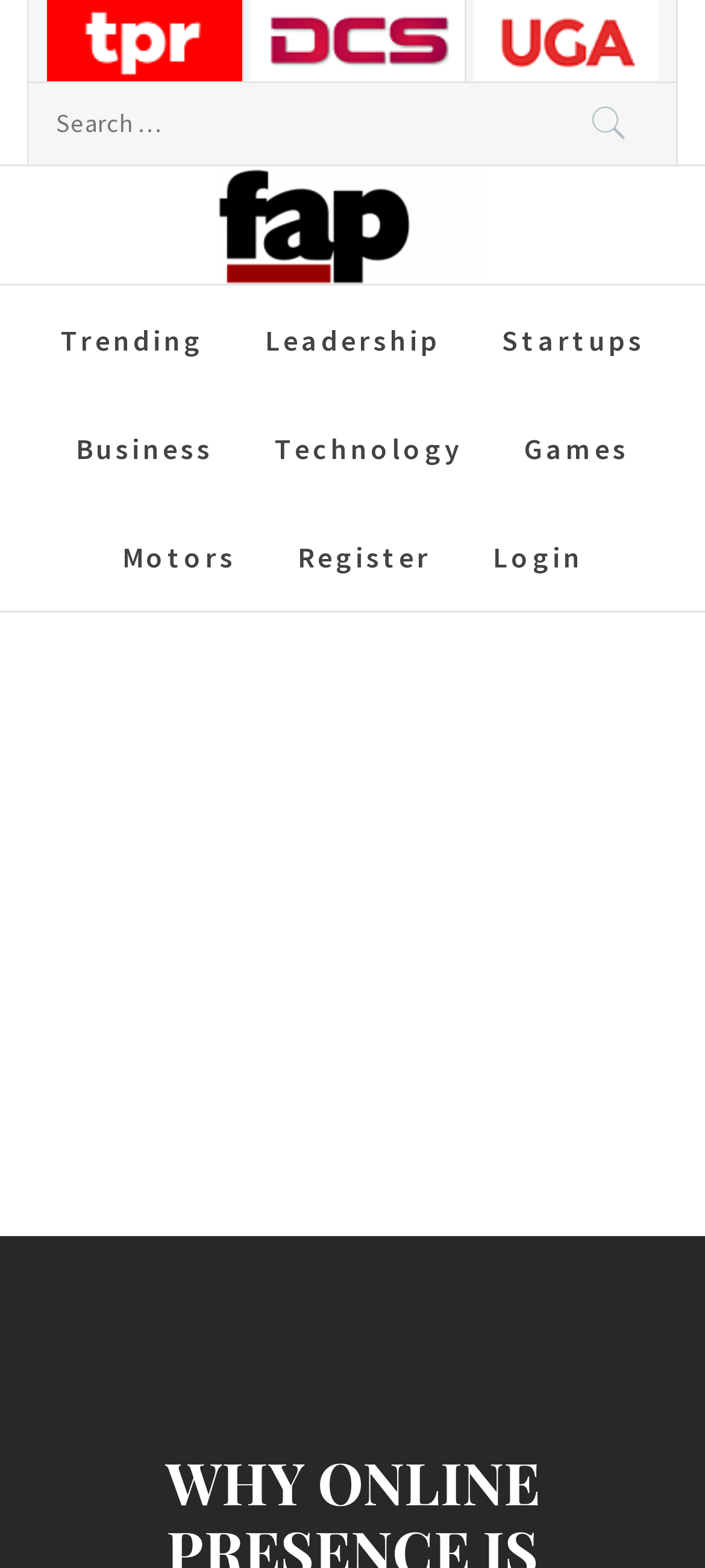Please give a one-word or short phrase response to the following question: 
What is the purpose of the button next to the search box?

Search